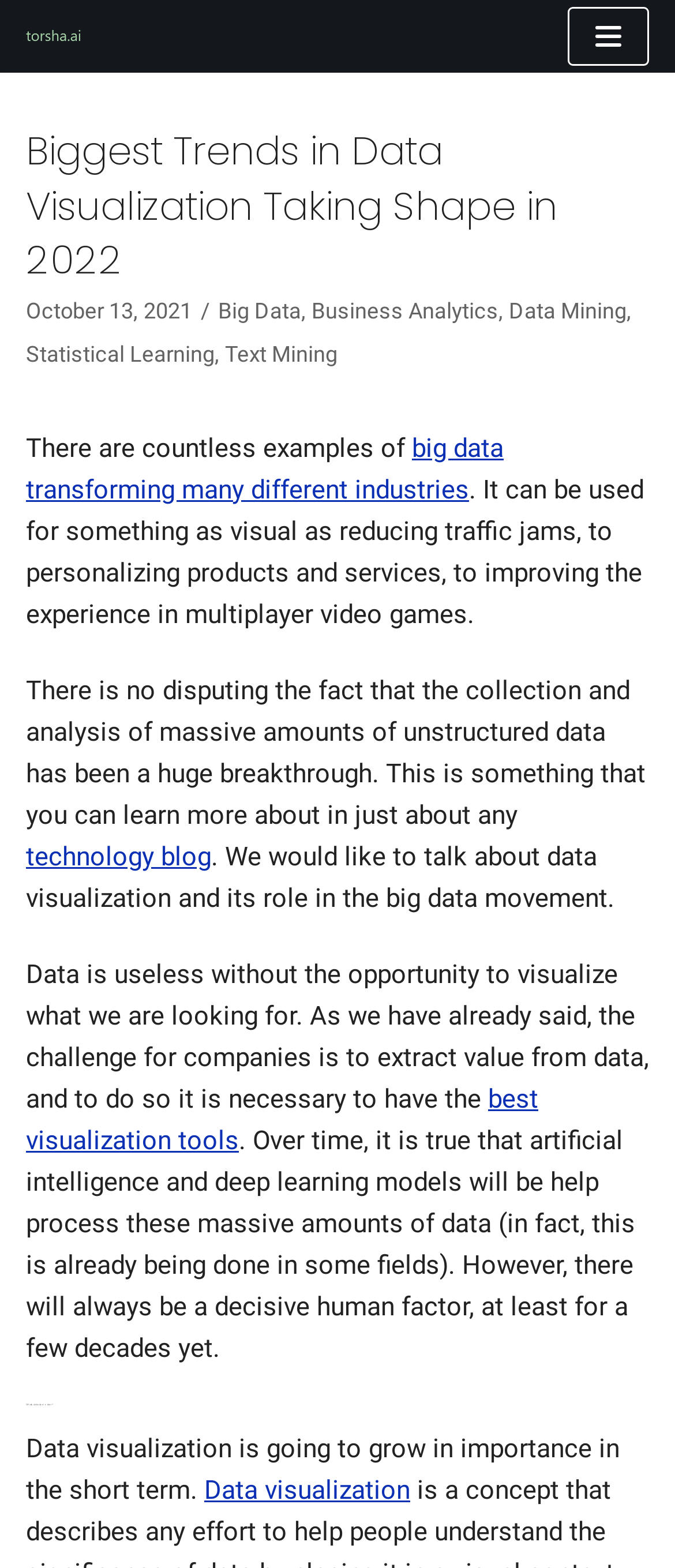Determine the bounding box for the described UI element: "Navigation Menu".

[0.841, 0.004, 0.961, 0.042]